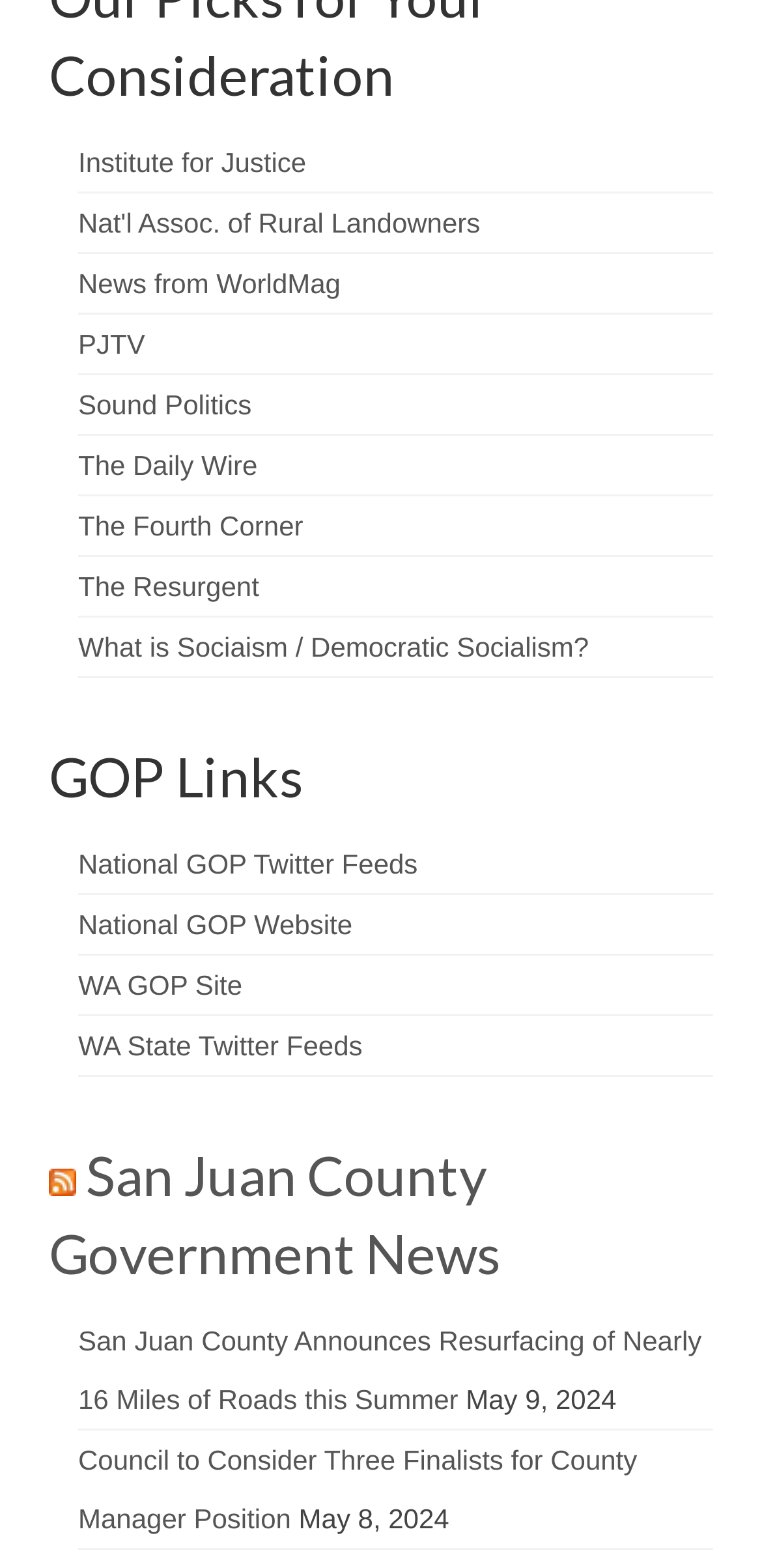Extract the bounding box coordinates for the HTML element that matches this description: "National GOP Twitter Feeds". The coordinates should be four float numbers between 0 and 1, i.e., [left, top, right, bottom].

[0.103, 0.541, 0.548, 0.561]